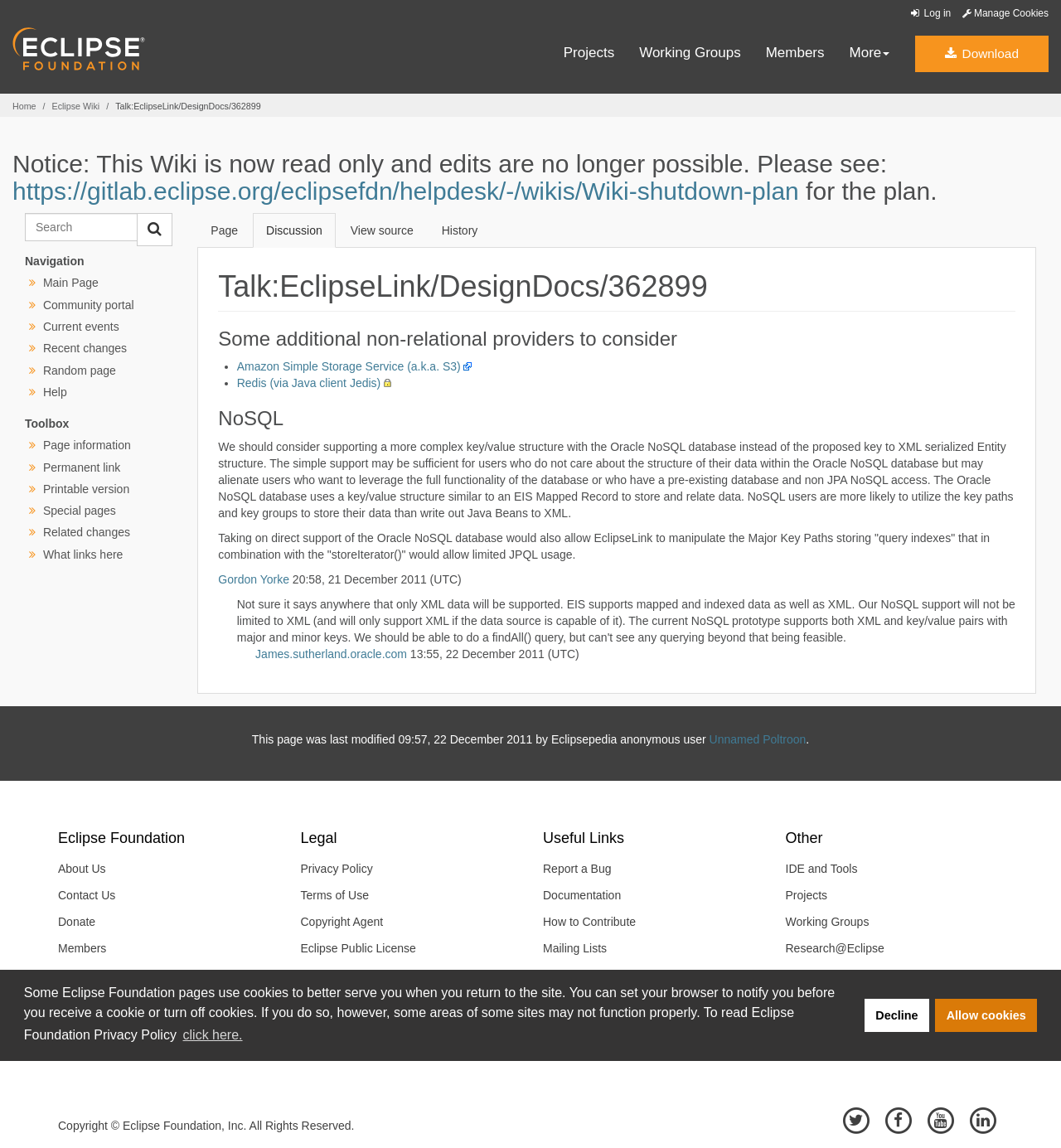Find the bounding box coordinates of the element you need to click on to perform this action: 'Click the 'How to get started!' button'. The coordinates should be represented by four float values between 0 and 1, in the format [left, top, right, bottom].

None